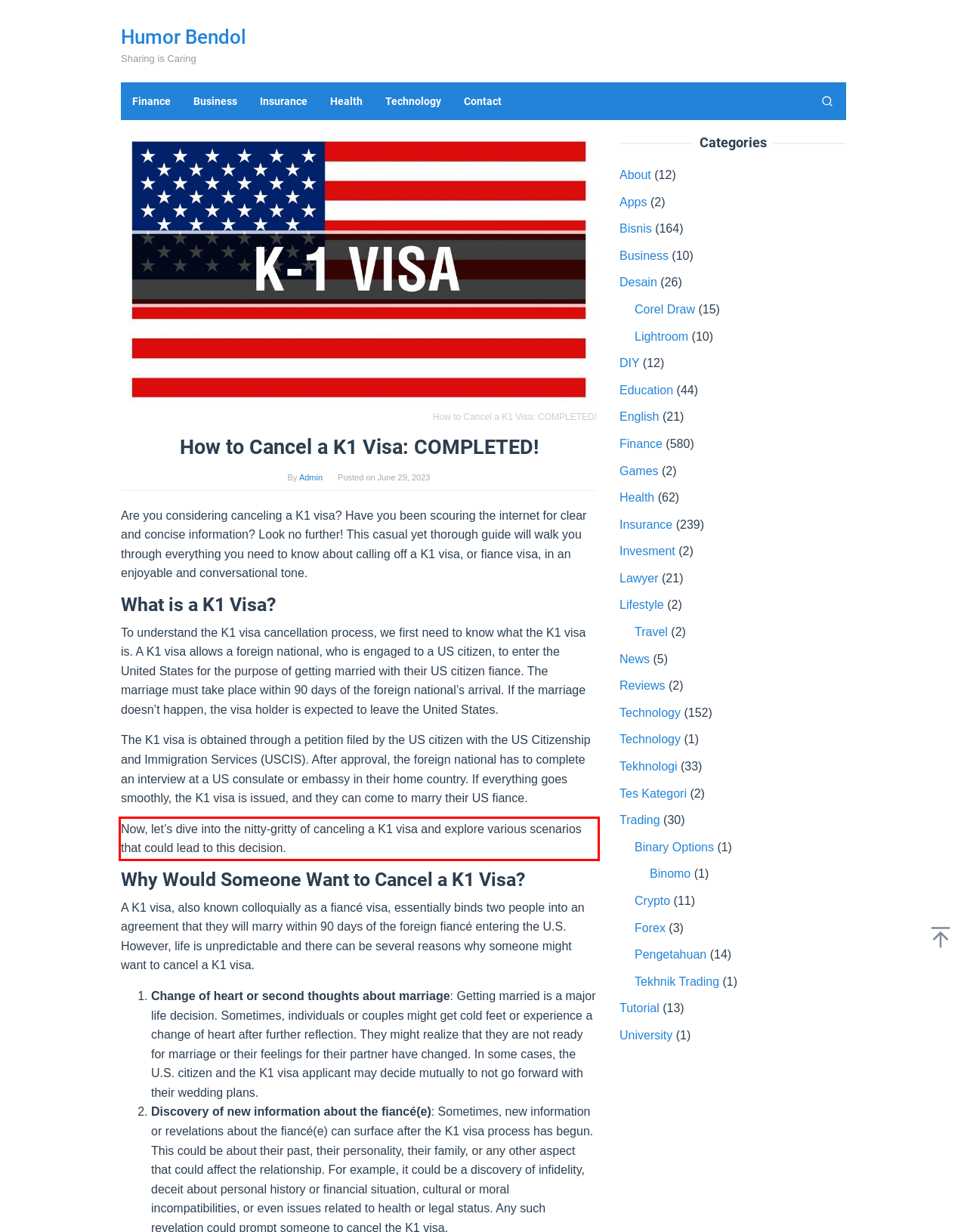Please use OCR to extract the text content from the red bounding box in the provided webpage screenshot.

Now, let’s dive into the nitty-gritty of canceling a K1 visa and explore various scenarios that could lead to this decision.